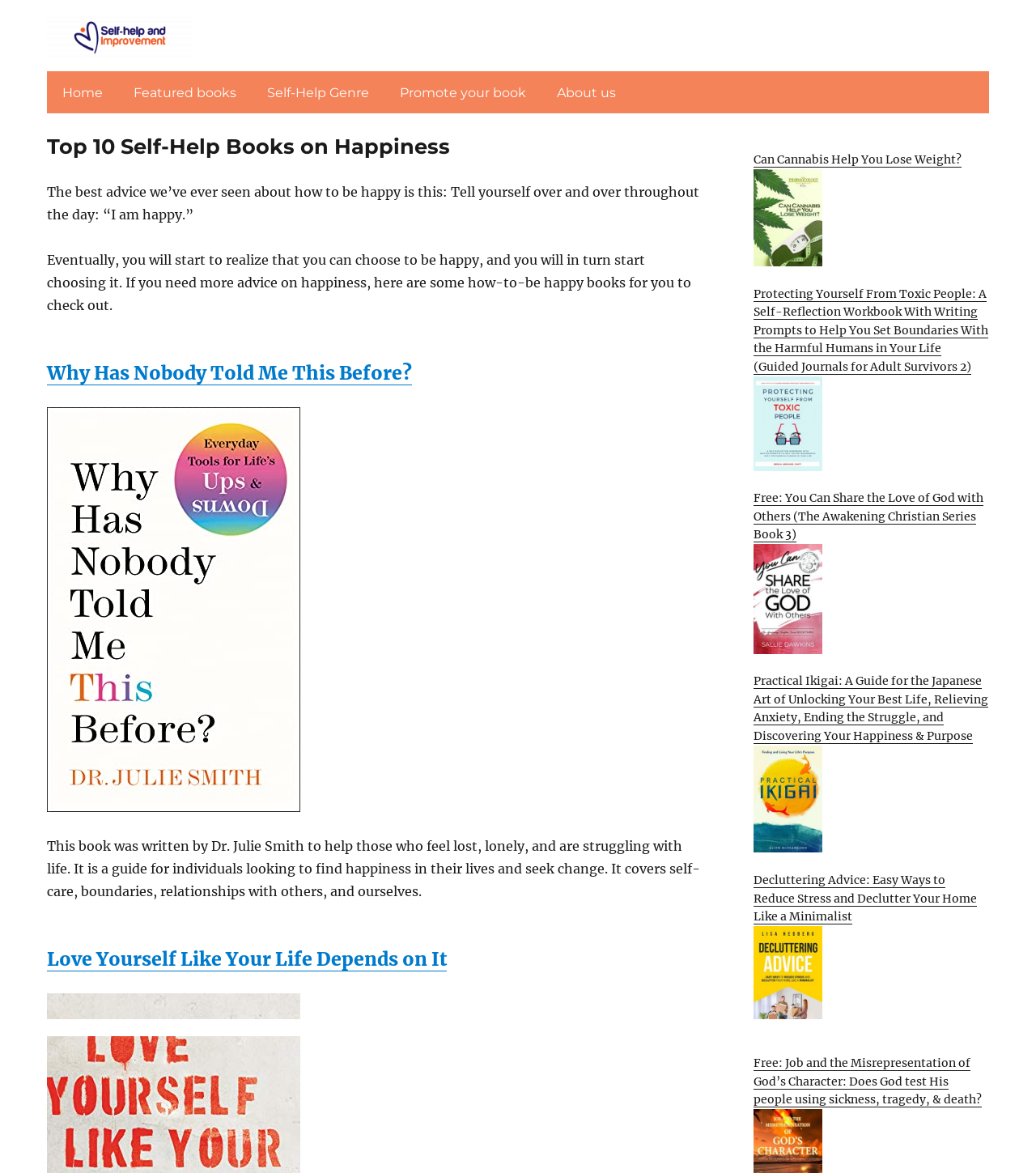Determine the bounding box coordinates of the area to click in order to meet this instruction: "Explore 'Love Yourself Like Your Life Depends on It'".

[0.045, 0.808, 0.431, 0.828]